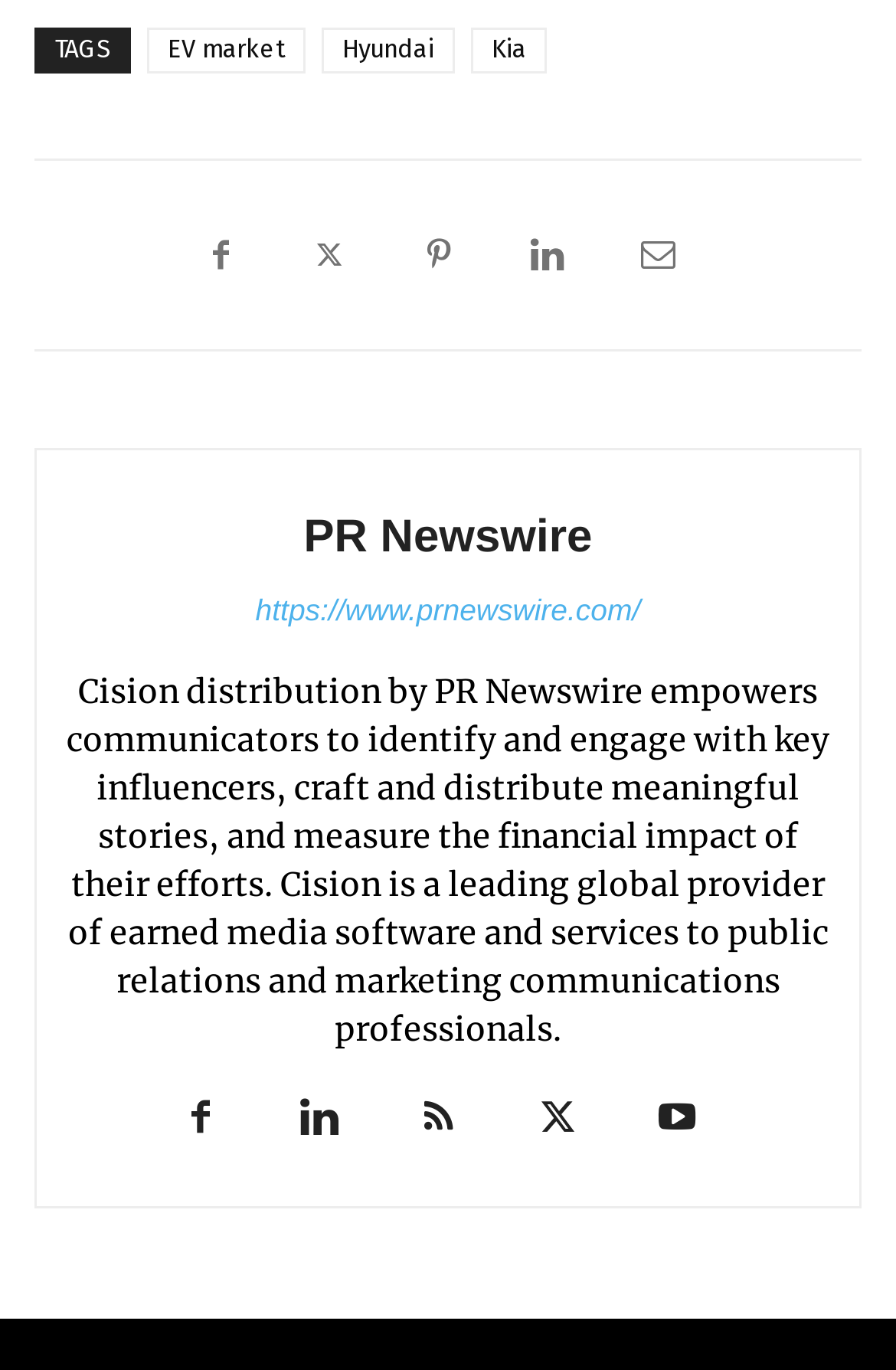What is the purpose of Cision according to the footer?
Please provide an in-depth and detailed response to the question.

According to the text in the footer, Cision empowers communicators to identify and engage with key influencers, craft and distribute meaningful stories, and measure the financial impact of their efforts.